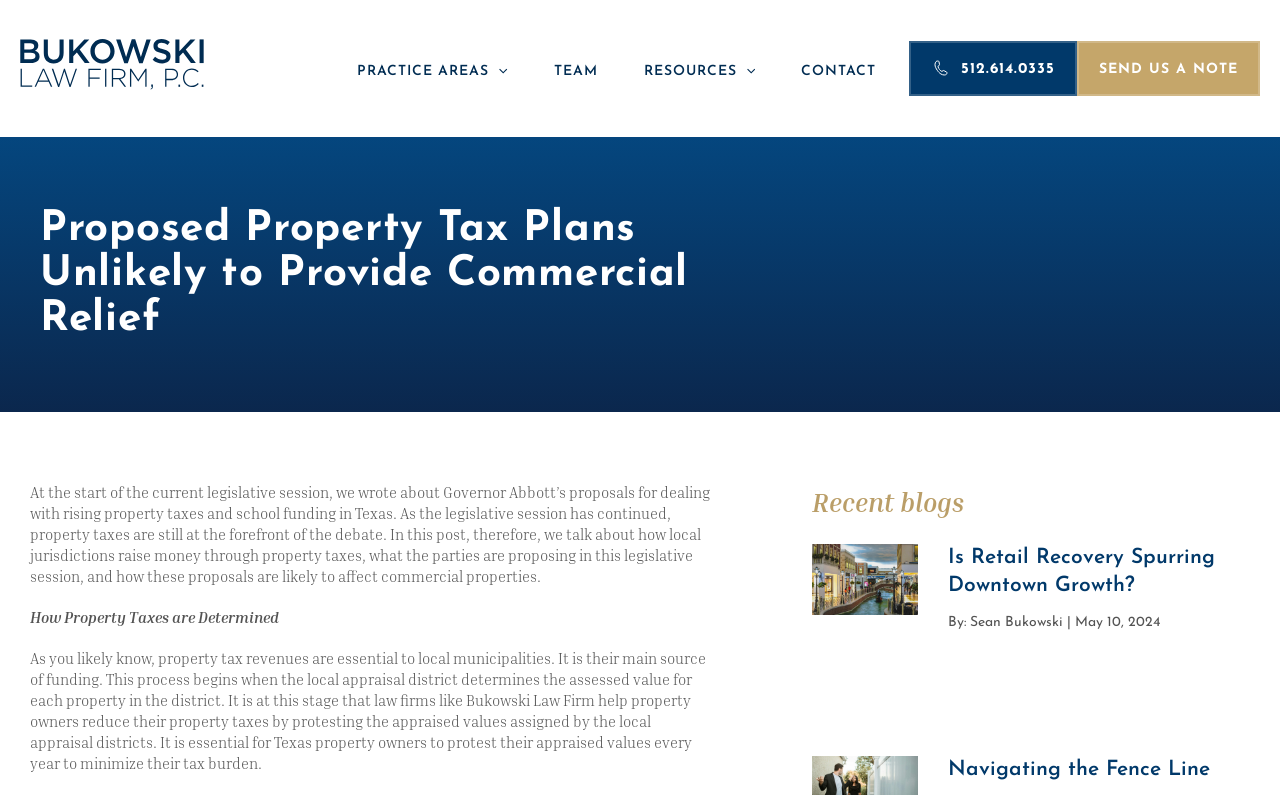With reference to the image, please provide a detailed answer to the following question: How many recent blog posts are listed?

I counted the number of article elements with heading elements inside them, which are located at the bottom of the webpage. There are two article elements with heading elements, so there are two recent blog posts listed.